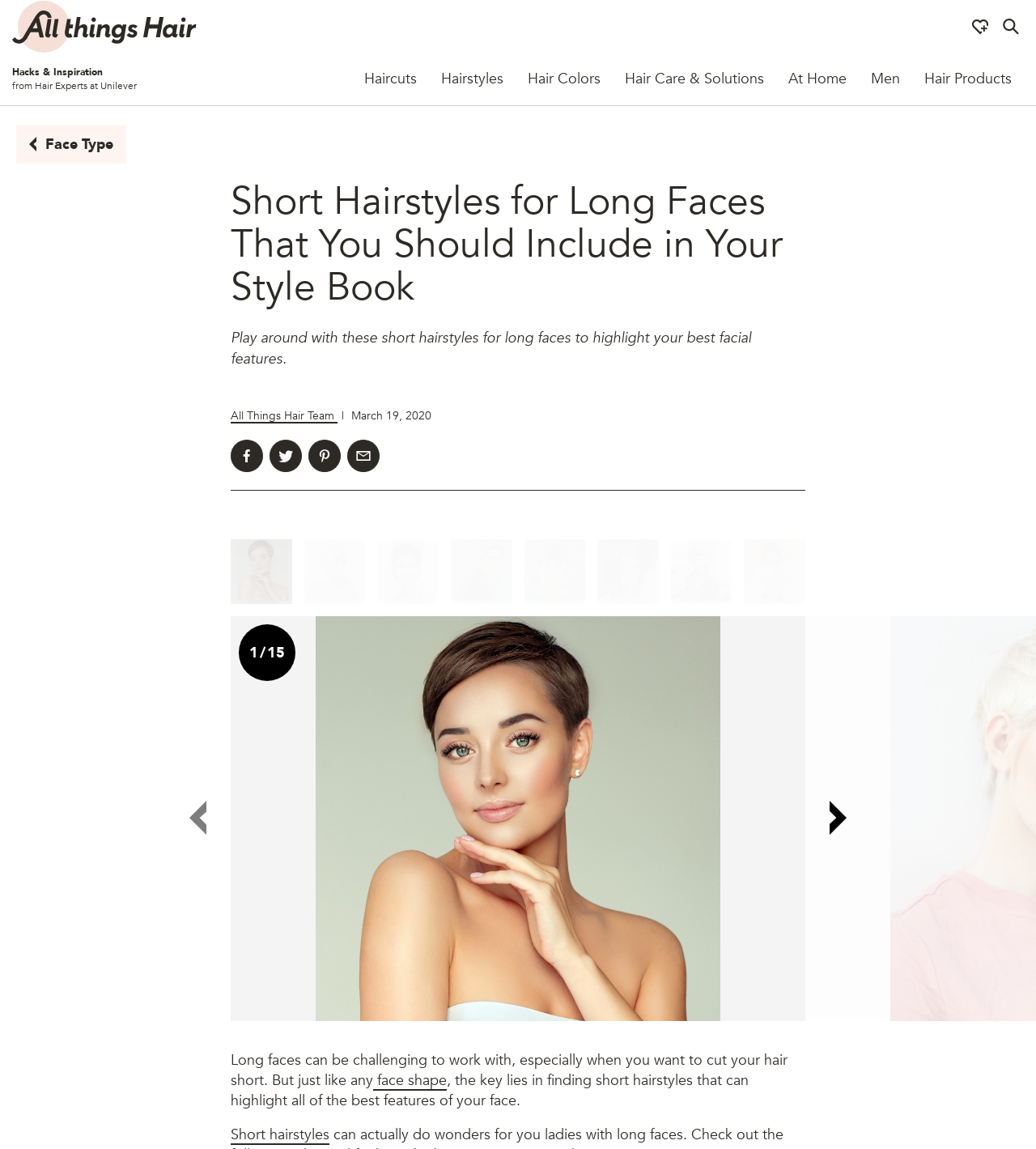Please extract the primary headline from the webpage.

Short Hairstyles for Long Faces That You Should Include in Your Style Book